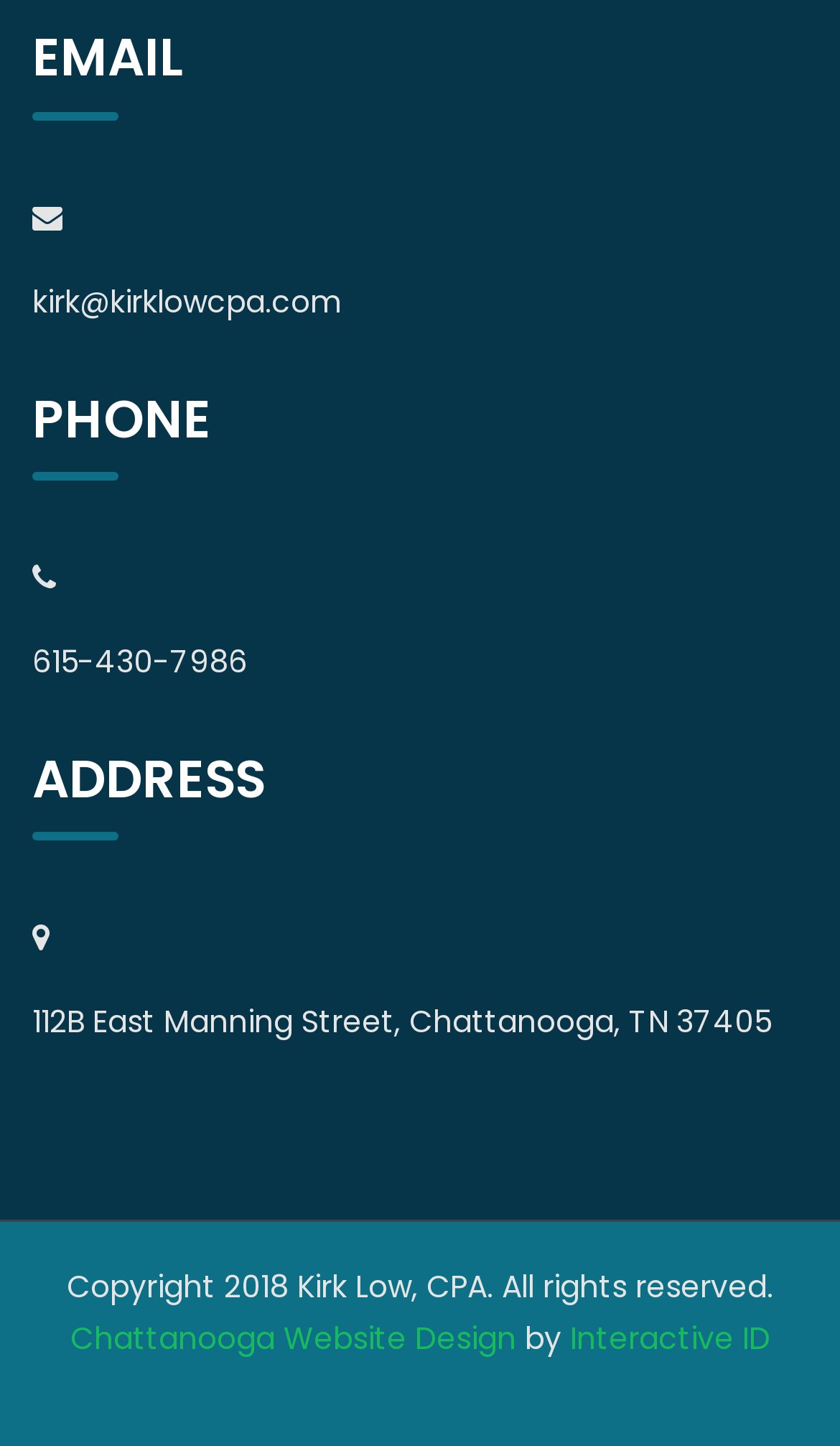Who designed the Chattanooga website?
Answer the question using a single word or phrase, according to the image.

Interactive ID